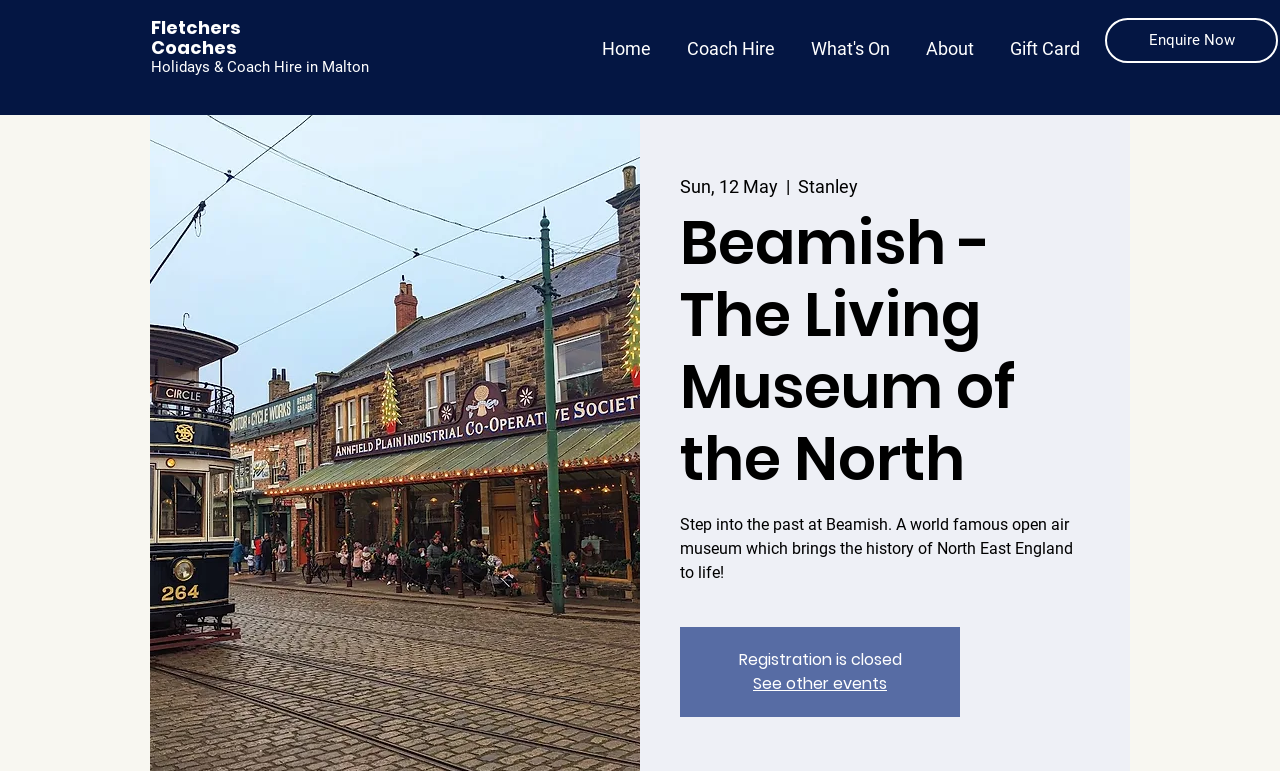Pinpoint the bounding box coordinates of the element to be clicked to execute the instruction: "Enquire Now".

[0.863, 0.023, 0.998, 0.082]